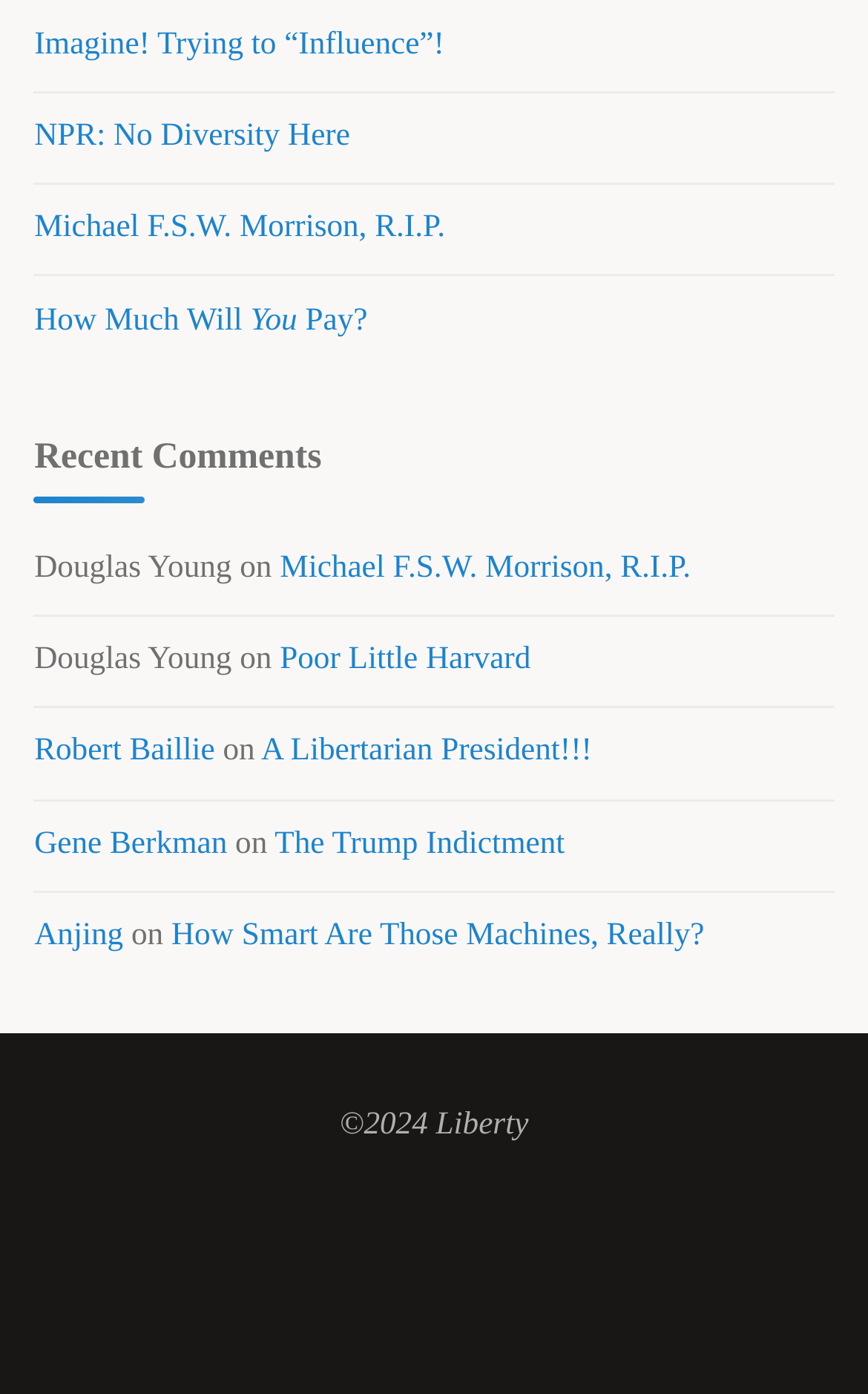Provide the bounding box coordinates of the section that needs to be clicked to accomplish the following instruction: "Click on the link 'Imagine! Trying to “Influence”!'."

[0.039, 0.019, 0.512, 0.044]